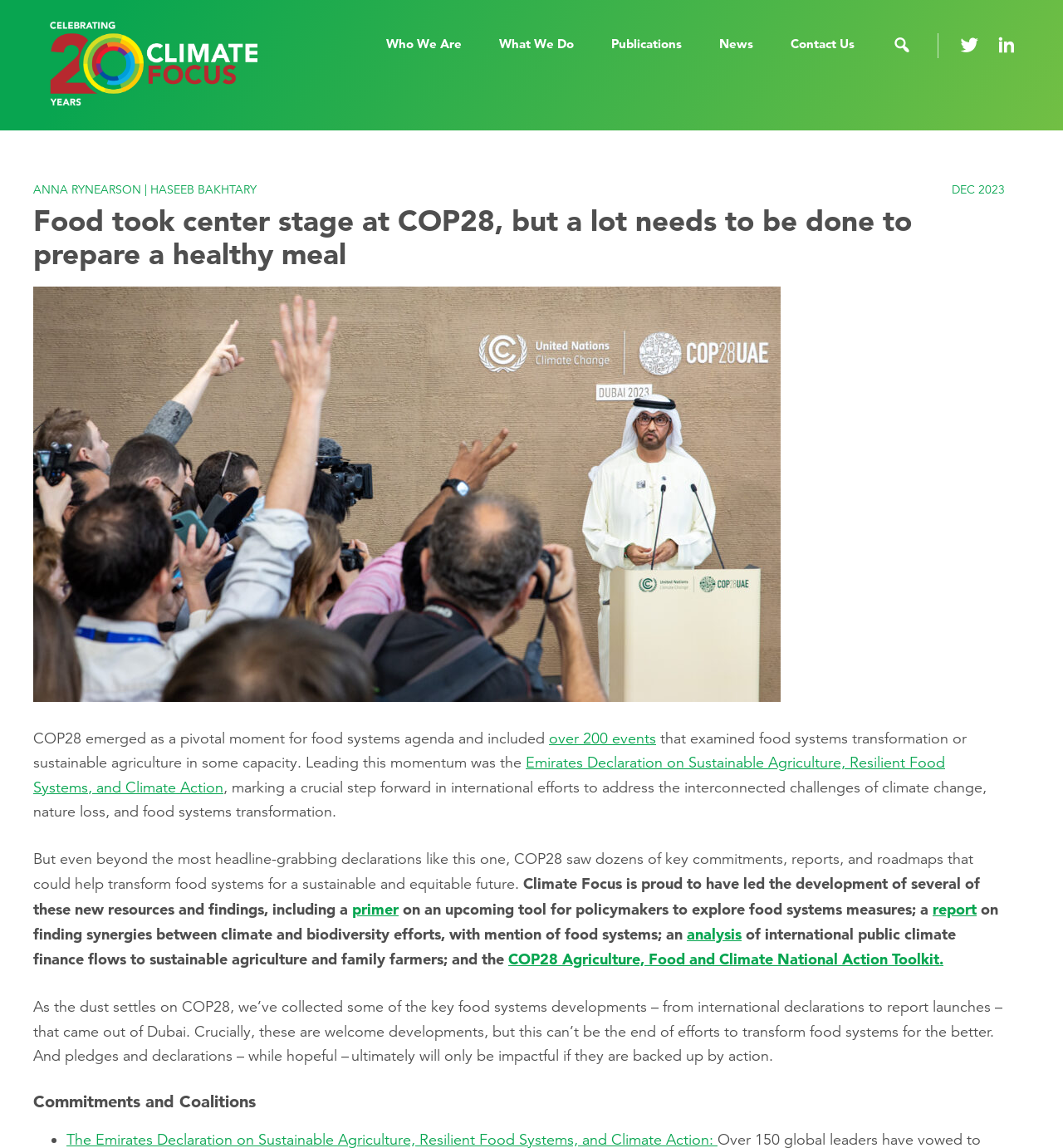Please extract the webpage's main title and generate its text content.

Food took center stage at COP28, but a lot needs to be done to prepare a healthy meal